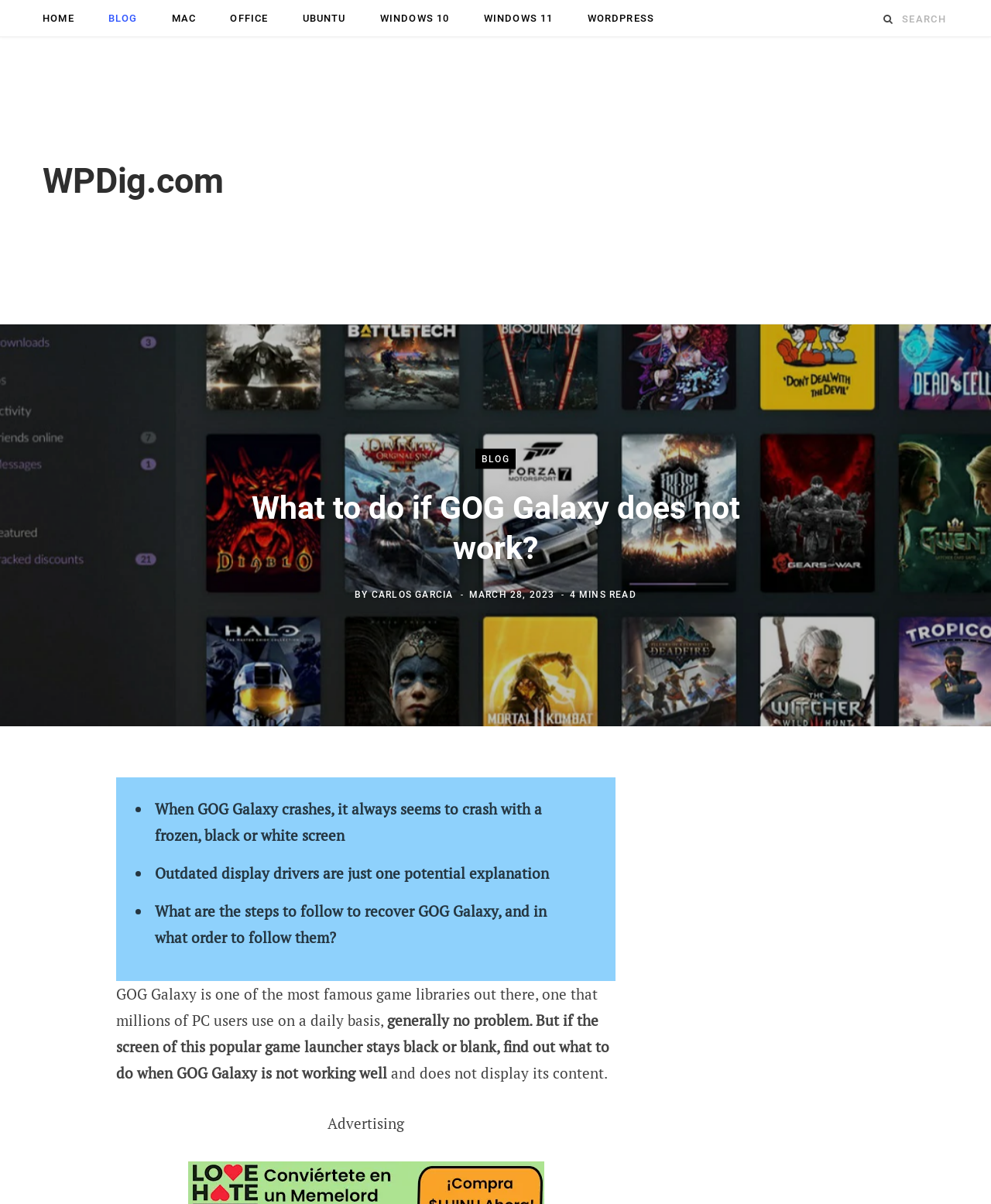How many minutes does it take to read the article?
Carefully analyze the image and provide a detailed answer to the question.

The time it takes to read the article can be found by looking at the section below the main heading, where it says '4 MINS READ'.